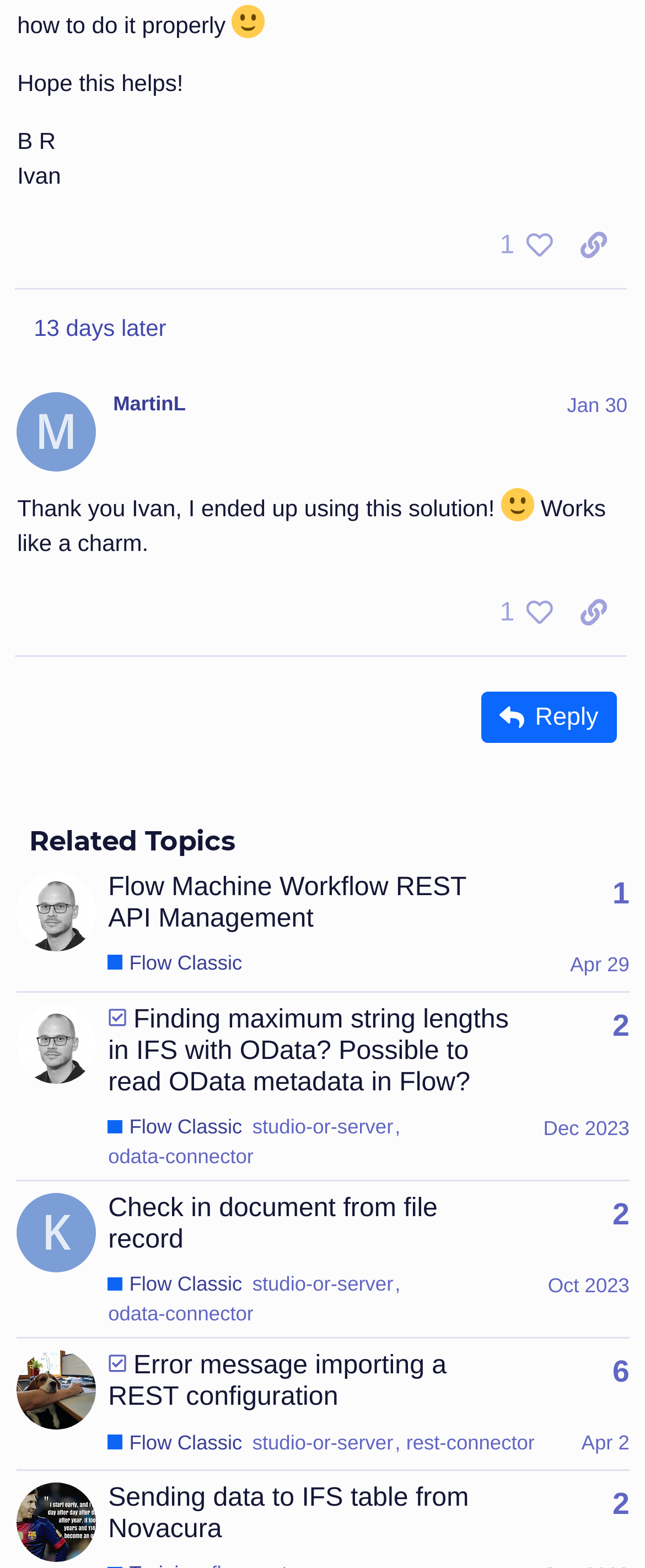Please provide the bounding box coordinates for the UI element as described: "aria-label="Alluse's profile, latest poster"". The coordinates must be four floats between 0 and 1, represented as [left, top, right, bottom].

[0.027, 0.571, 0.15, 0.588]